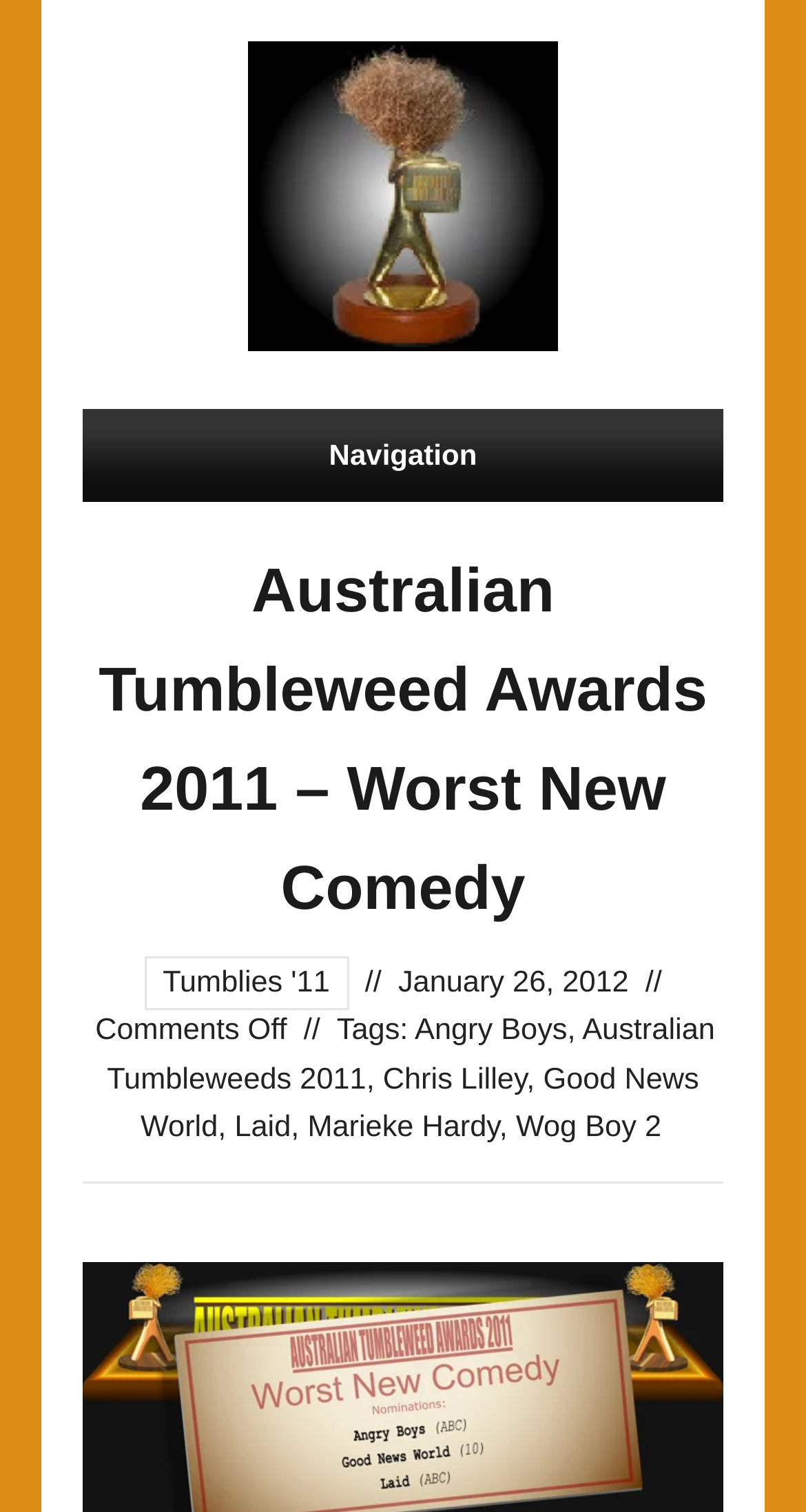Examine the image and give a thorough answer to the following question:
What is the navigation link text?

The navigation link text can be found in the link with the text 'Navigation' which is located near the top of the page.